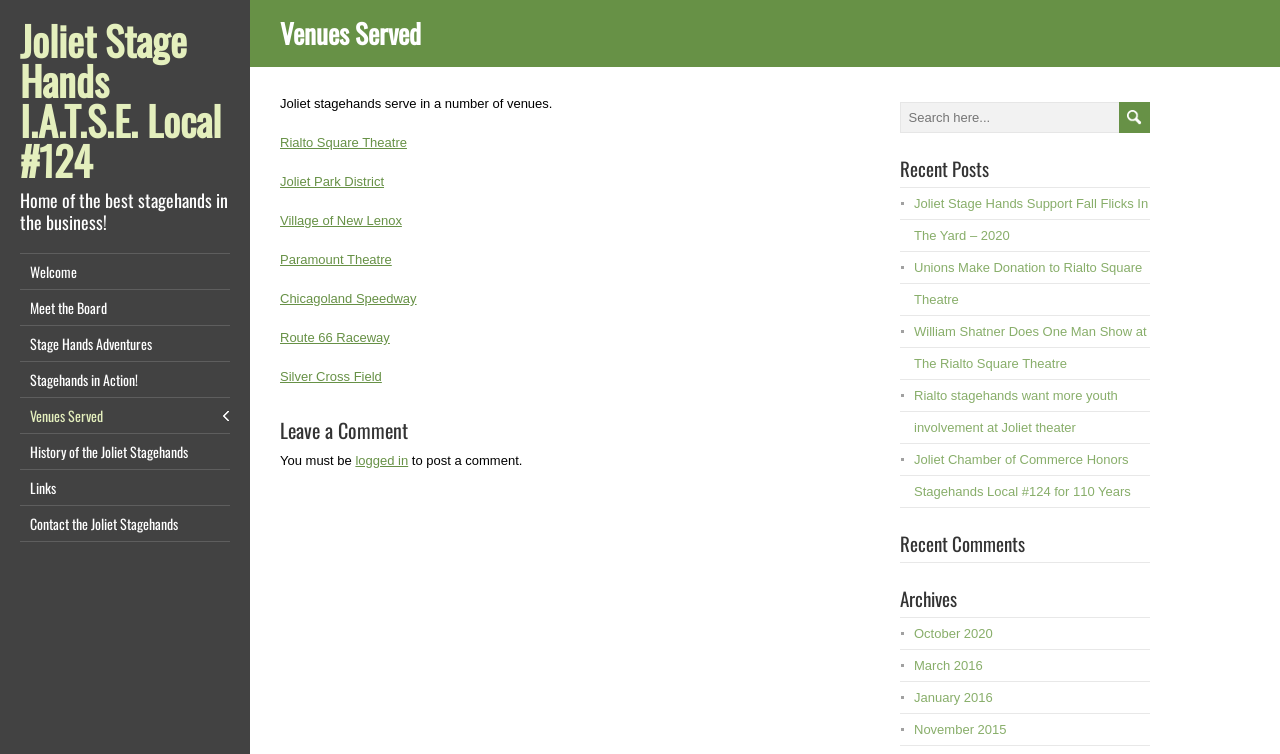Please answer the following question using a single word or phrase: What is the name of the organization?

Joliet Stage Hands I.A.T.S.E. Local #124